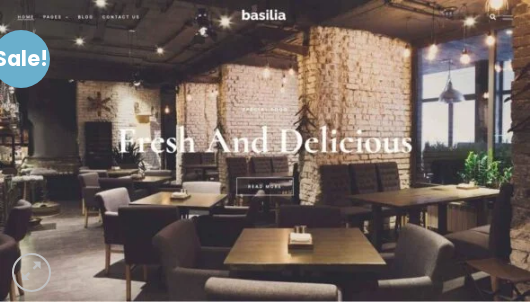Provide a brief response using a word or short phrase to this question:
What is the purpose of the phrase 'Fresh And Delicious'?

Emphasizing quality cuisine